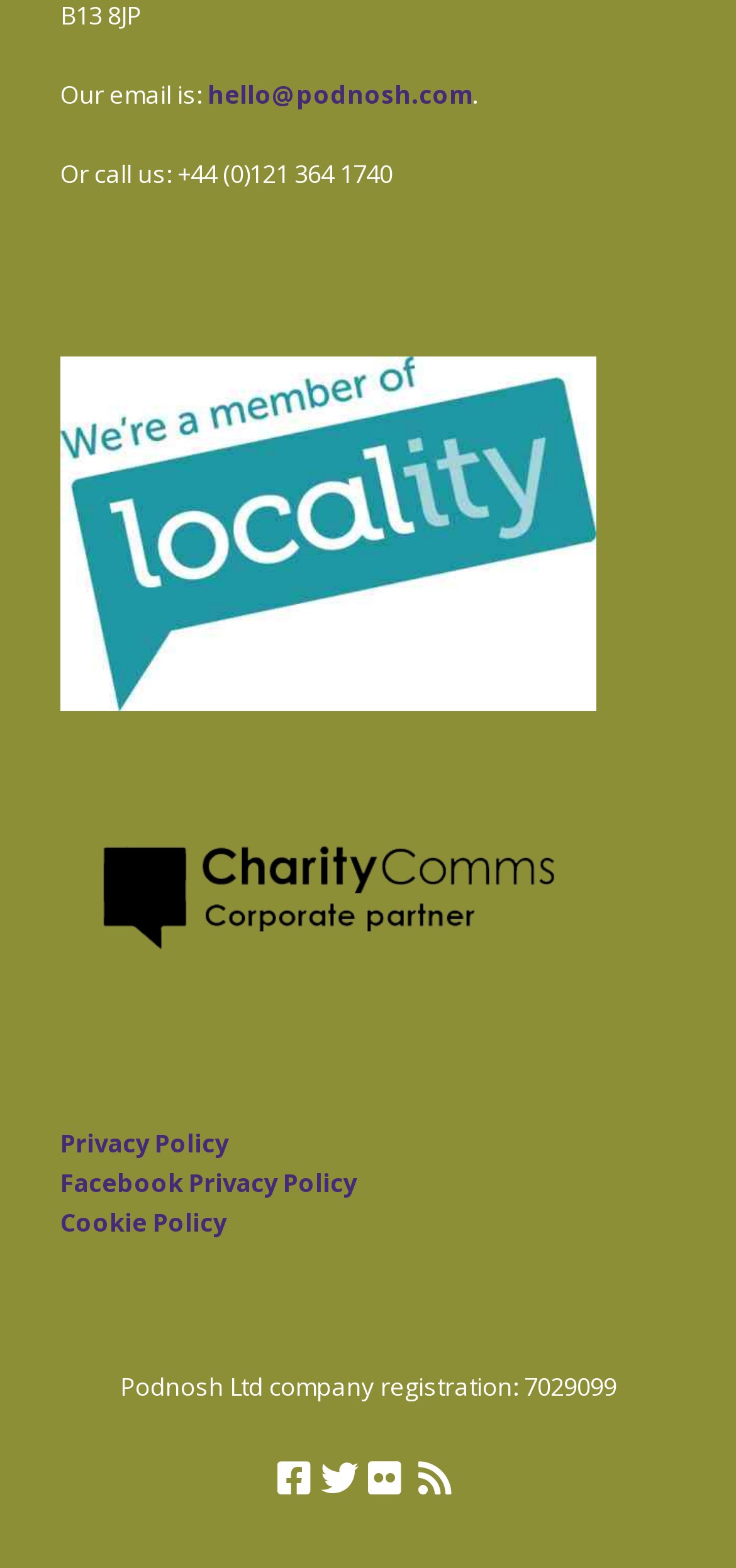Provide a one-word or short-phrase answer to the question:
What is the company phone number?

+44 (0)121 364 1740